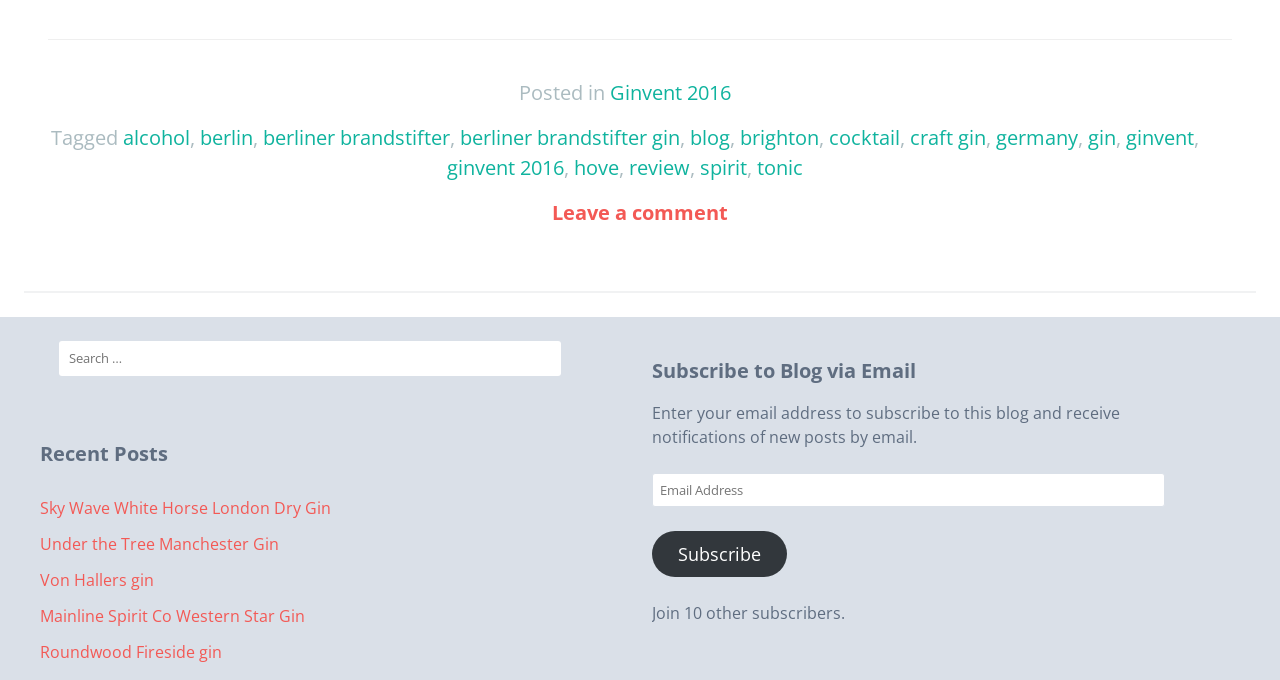Using the provided element description "craft gin", determine the bounding box coordinates of the UI element.

[0.711, 0.182, 0.77, 0.222]